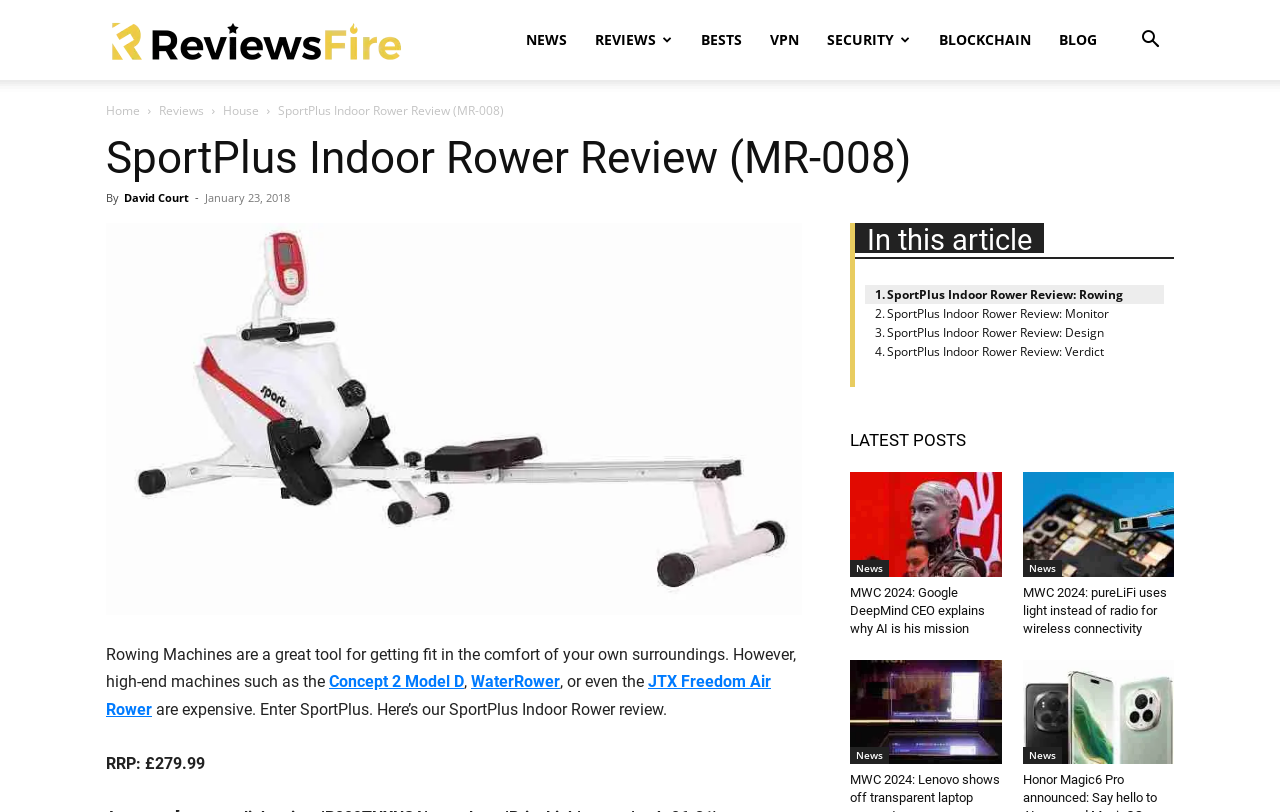Identify the bounding box coordinates of the section that should be clicked to achieve the task described: "View the SportPlus Indoor Rower review".

[0.083, 0.161, 0.917, 0.228]